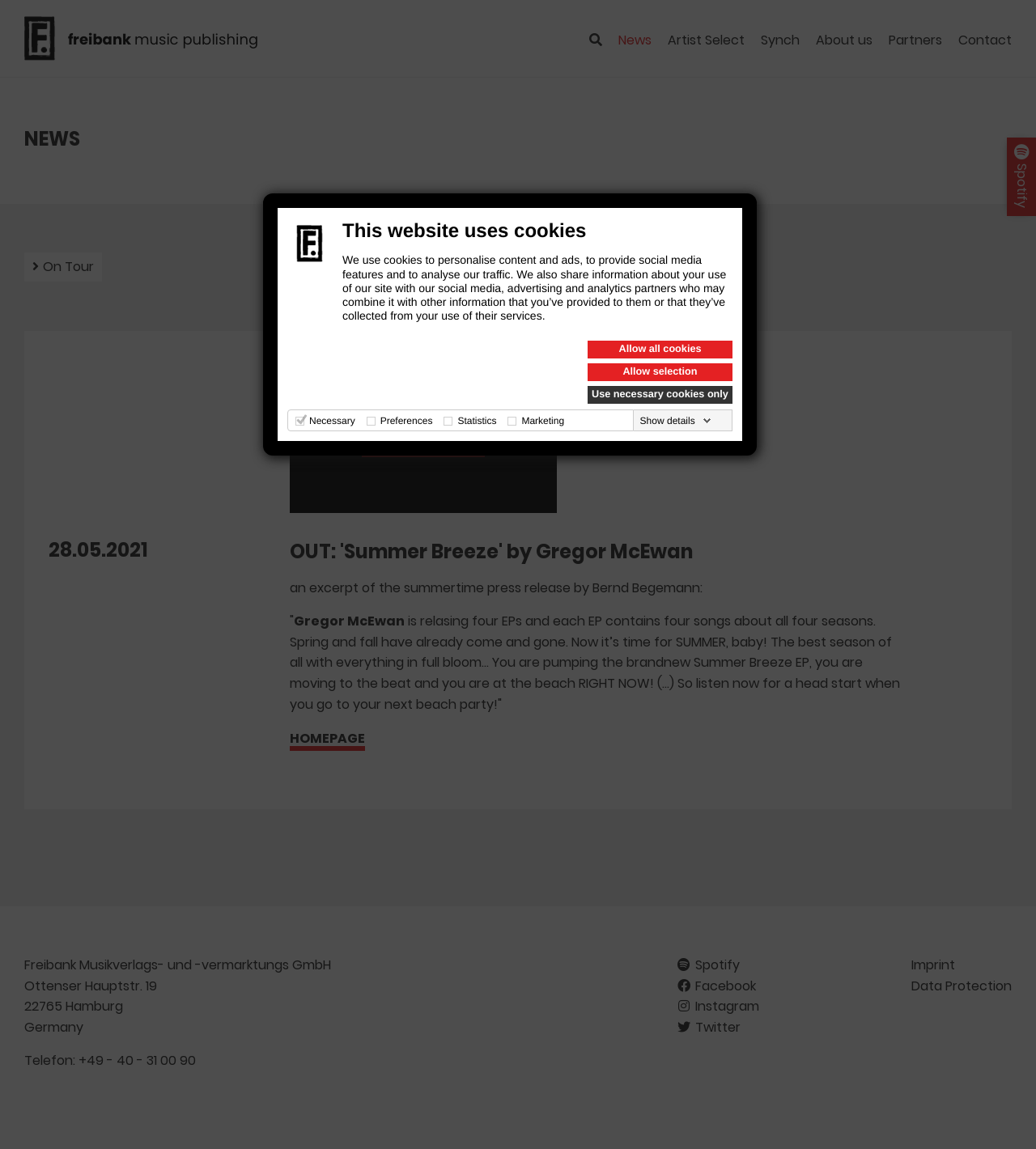Identify the bounding box coordinates for the element that needs to be clicked to fulfill this instruction: "Watch the videos". Provide the coordinates in the format of four float numbers between 0 and 1: [left, top, right, bottom].

[0.349, 0.367, 0.468, 0.398]